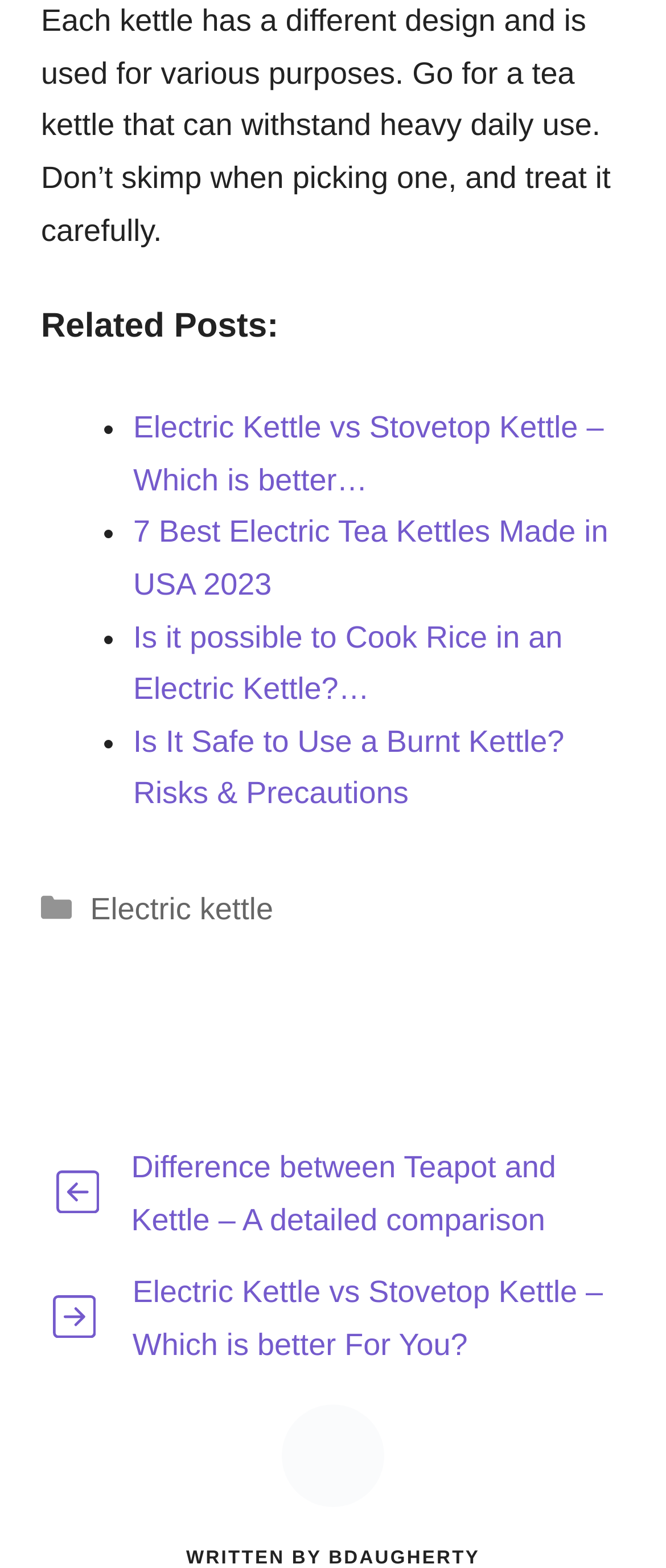How many links are in the footer section?
Relying on the image, give a concise answer in one word or a brief phrase.

2